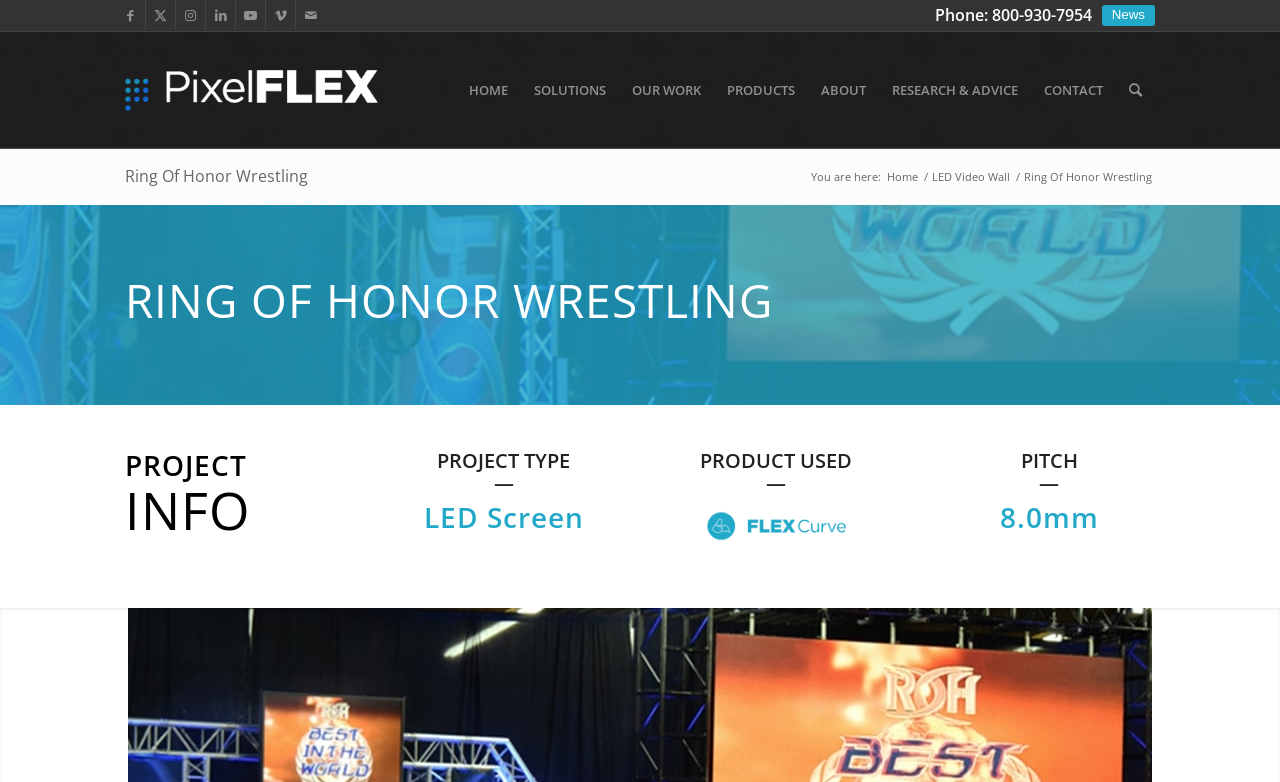Elaborate on the webpage's design and content in a detailed caption.

The webpage is about Ring of Honor Wrestling, a project that utilizes PixelFLEX LED display technology. At the top left corner, there are six social media links, including Facebook, Instagram, and LinkedIn, arranged horizontally. Below these links, there is a phone number and a "News" button. 

To the right of the social media links, there is a logo of PixelFLEX LED, accompanied by a menu with seven items: HOME, SOLUTIONS, OUR WORK, PRODUCTS, ABOUT, RESEARCH & ADVICE, and CONTACT. 

Below the menu, there is a heading that reads "Ring Of Honor Wrestling" in a large font. Underneath this heading, there is a breadcrumb navigation bar with three links: "Home", "LED Video Wall", and "Ring Of Honor Wrestling". 

The main content of the webpage is divided into four sections: PROJECT, INFO, PROJECT TYPE, and PRODUCT USED. The PROJECT section has a heading "RING OF HONOR WRESTLING" in a large font. The INFO section has three headings: "PROJECT TYPE — LED Screen", "PRODUCT USED —" with a logo of FLEXCurve, and "PITCH — 8.0mm".